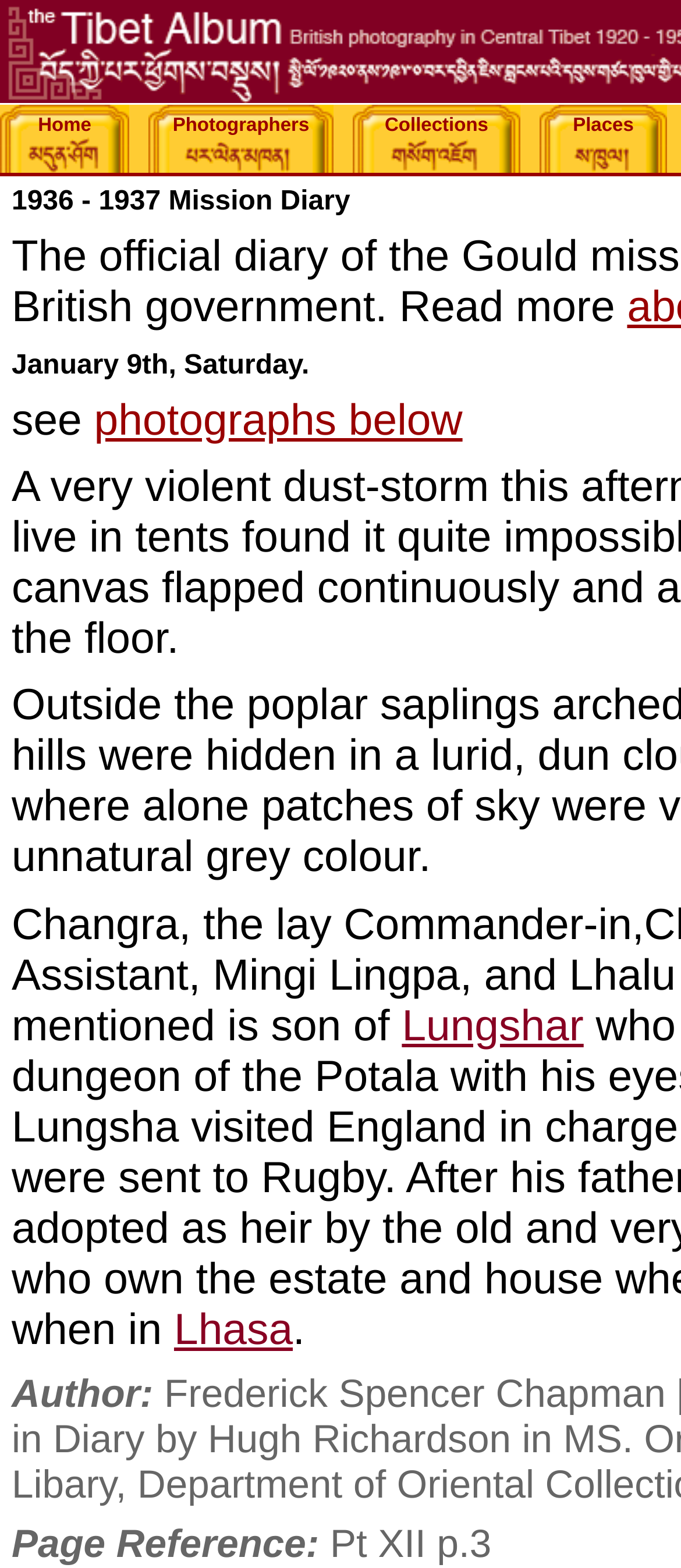Provide a brief response to the question below using one word or phrase:
What is below the 'see' text?

Photographs